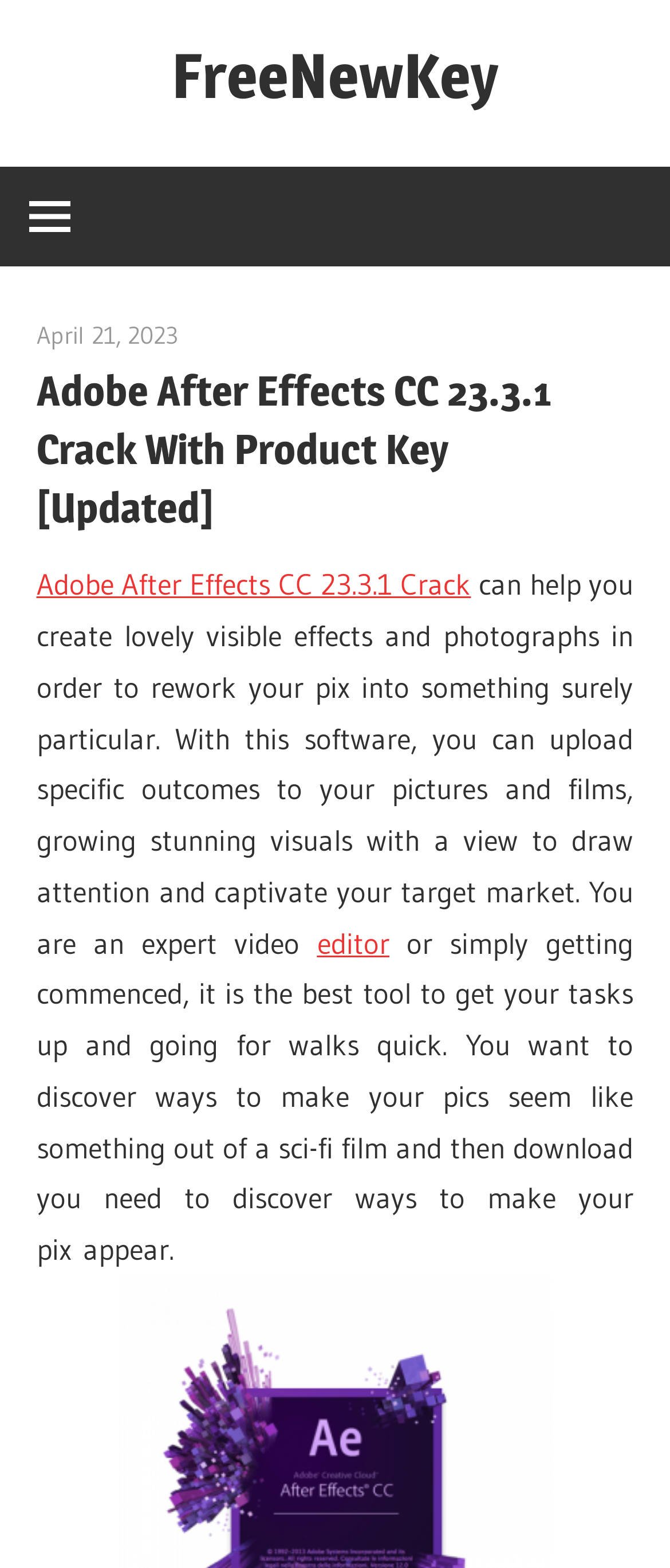Describe all visible elements and their arrangement on the webpage.

The webpage appears to be a software download page, specifically for Adobe After Effects CC 23.3.1 Crack. At the top, there is a link to "FreeNewKey" and a static text "Best Activator Software". Below this, there is a button with a primary menu, which is not expanded. 

To the right of the button, there is a header section that contains a link to the date "April 21, 2023", a link to the author "admin", and a heading that reads "Adobe After Effects CC 23.3.1 Crack With Product Key [Updated]". 

Below the header, there is a link to "Adobe After Effects CC 23.3.1 Crack" and a paragraph of text that describes the software's capabilities, stating that it can help create lovely visual effects and photographs, and add specific outcomes to pictures and films. 

The text continues, mentioning that the software is suitable for both experts and beginners, and that it can help make pictures seem like something out of a sci-fi film. There is also a link to the word "editor" within the text. Overall, the webpage appears to be promoting the software and providing a brief overview of its features and benefits.